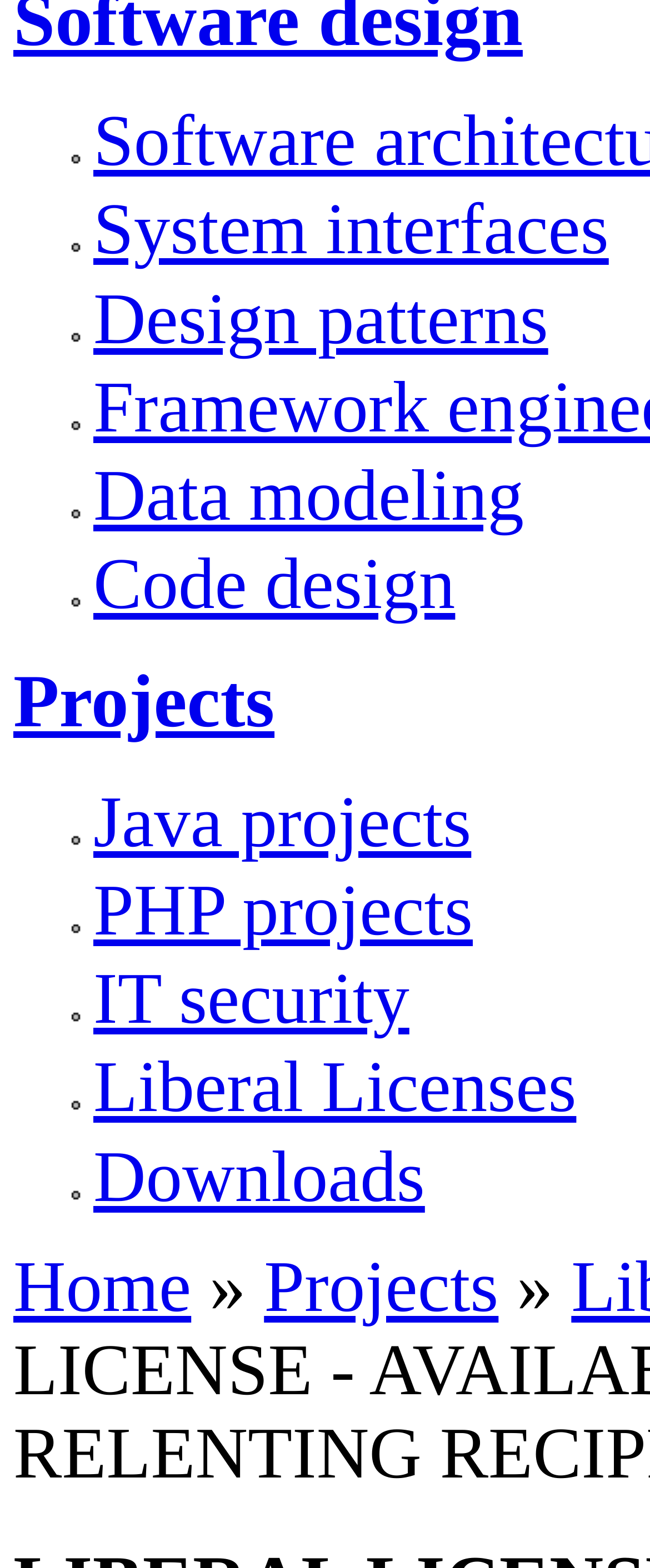Provide the bounding box coordinates of the UI element this sentence describes: "Sport".

None